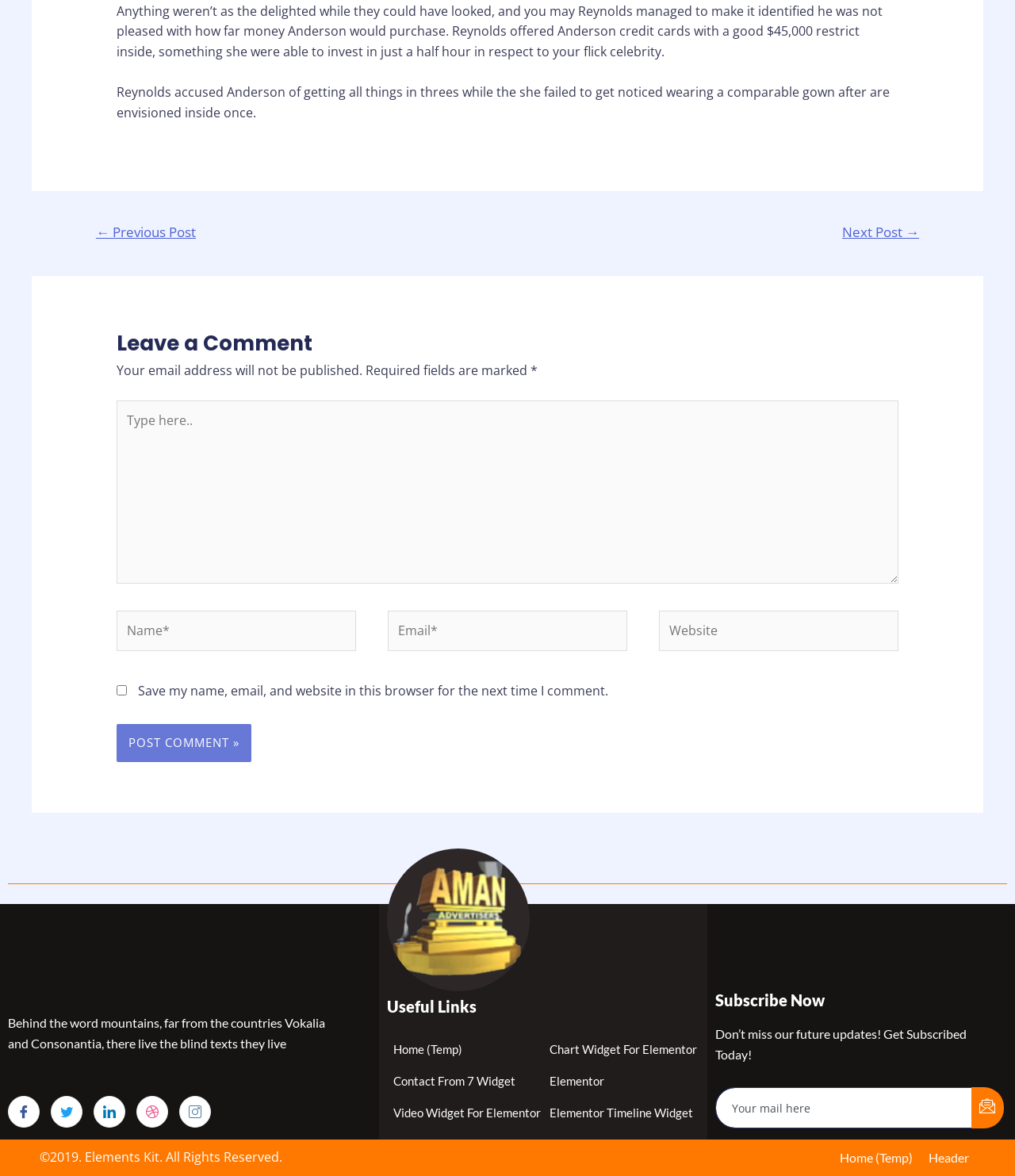Pinpoint the bounding box coordinates of the clickable element to carry out the following instruction: "Type in the comment box."

[0.115, 0.34, 0.885, 0.496]